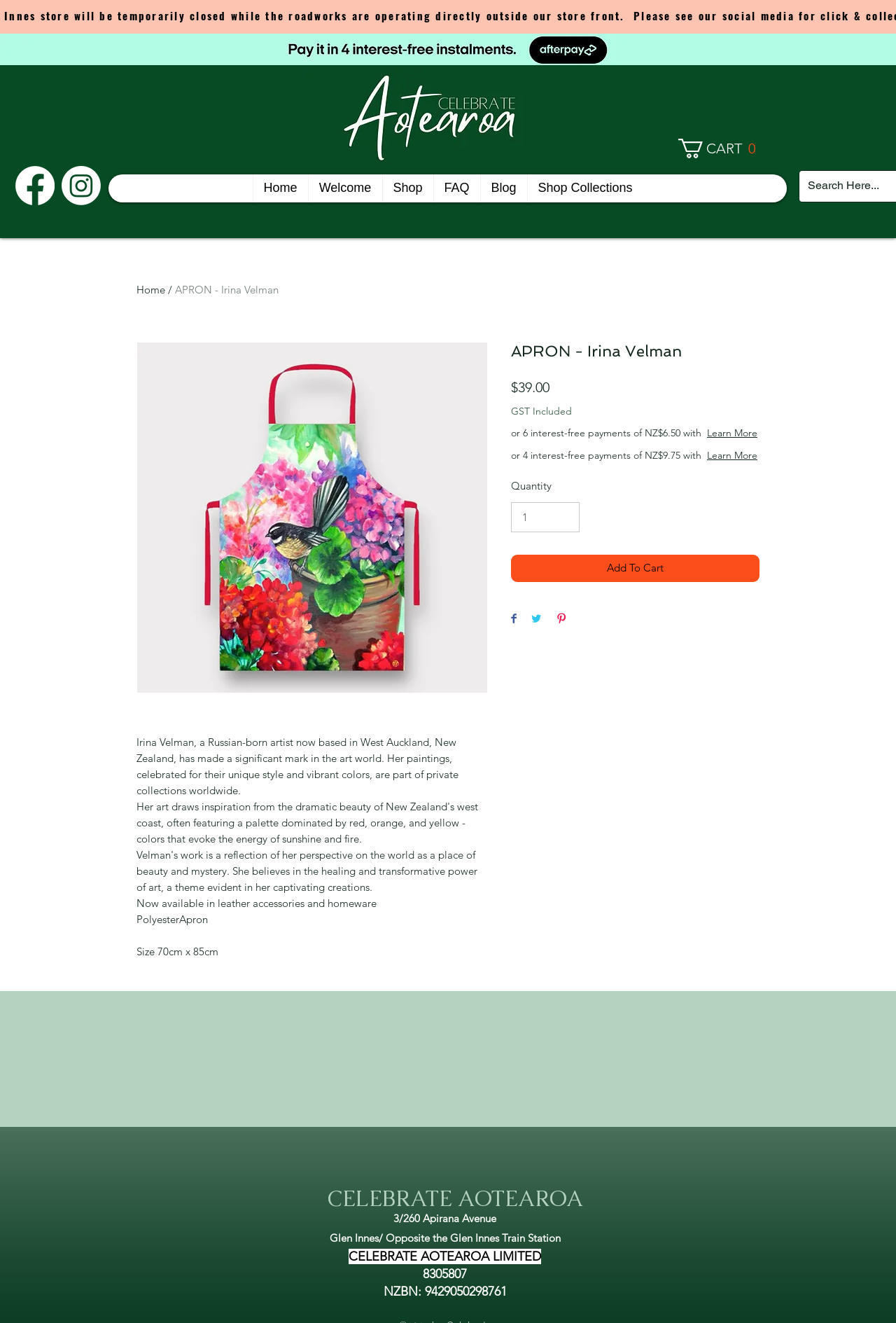Determine the bounding box coordinates of the target area to click to execute the following instruction: "Add to cart."

[0.57, 0.44, 0.848, 0.461]